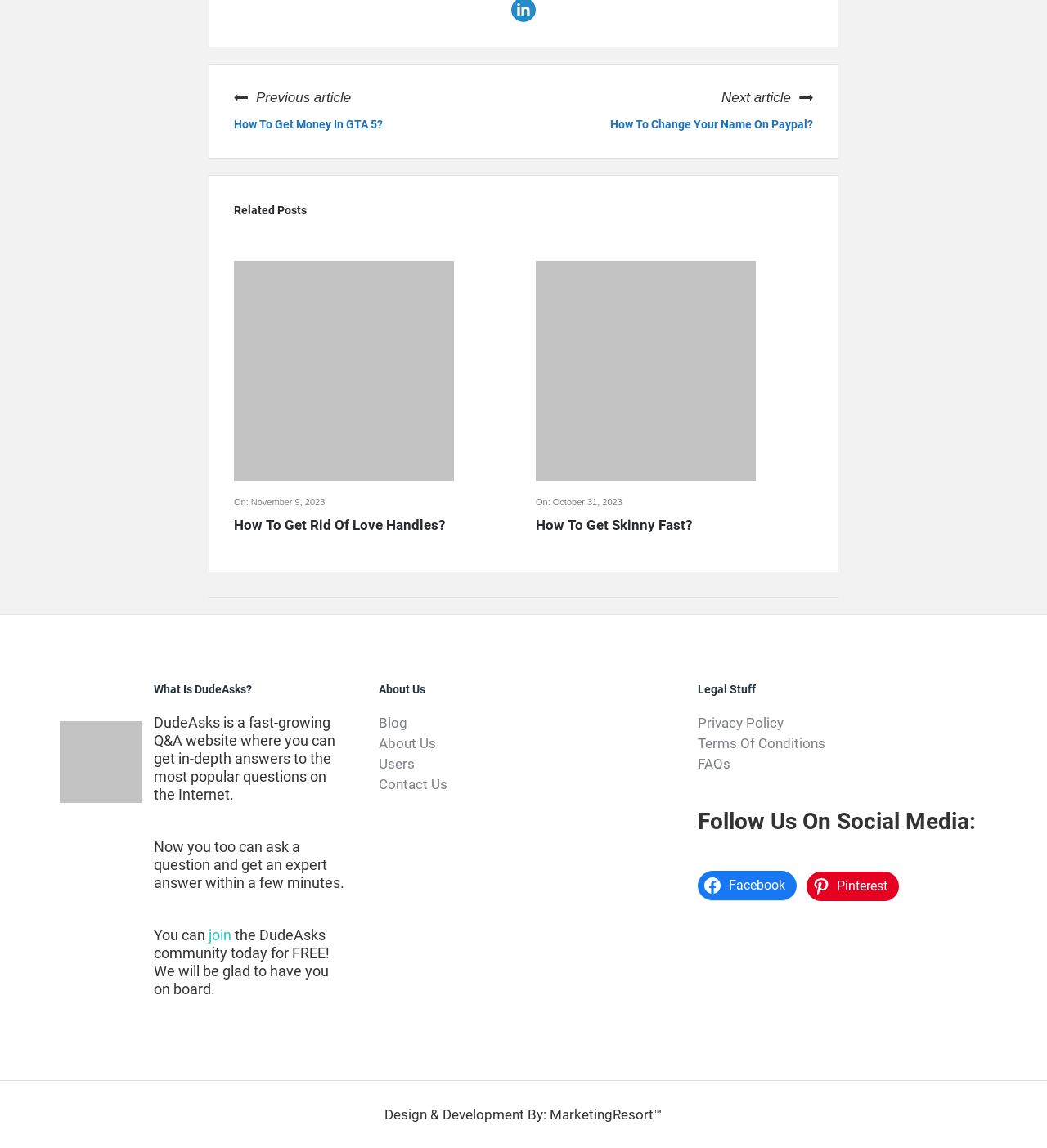How many related posts are shown on the webpage?
Give a single word or phrase as your answer by examining the image.

2